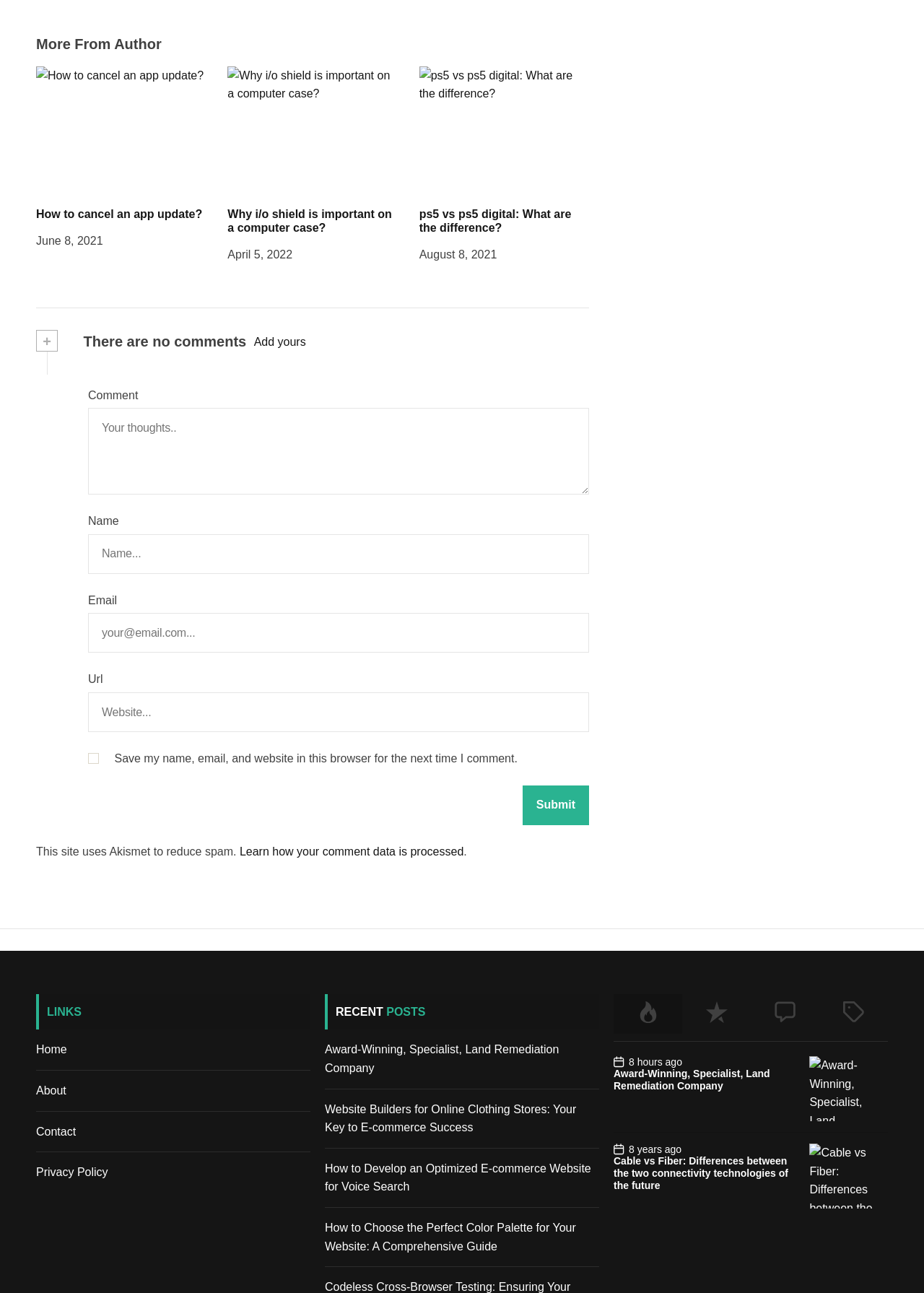Based on the element description "parent_node: Email name="email" placeholder="your@email.com..."", predict the bounding box coordinates of the UI element.

[0.095, 0.474, 0.638, 0.505]